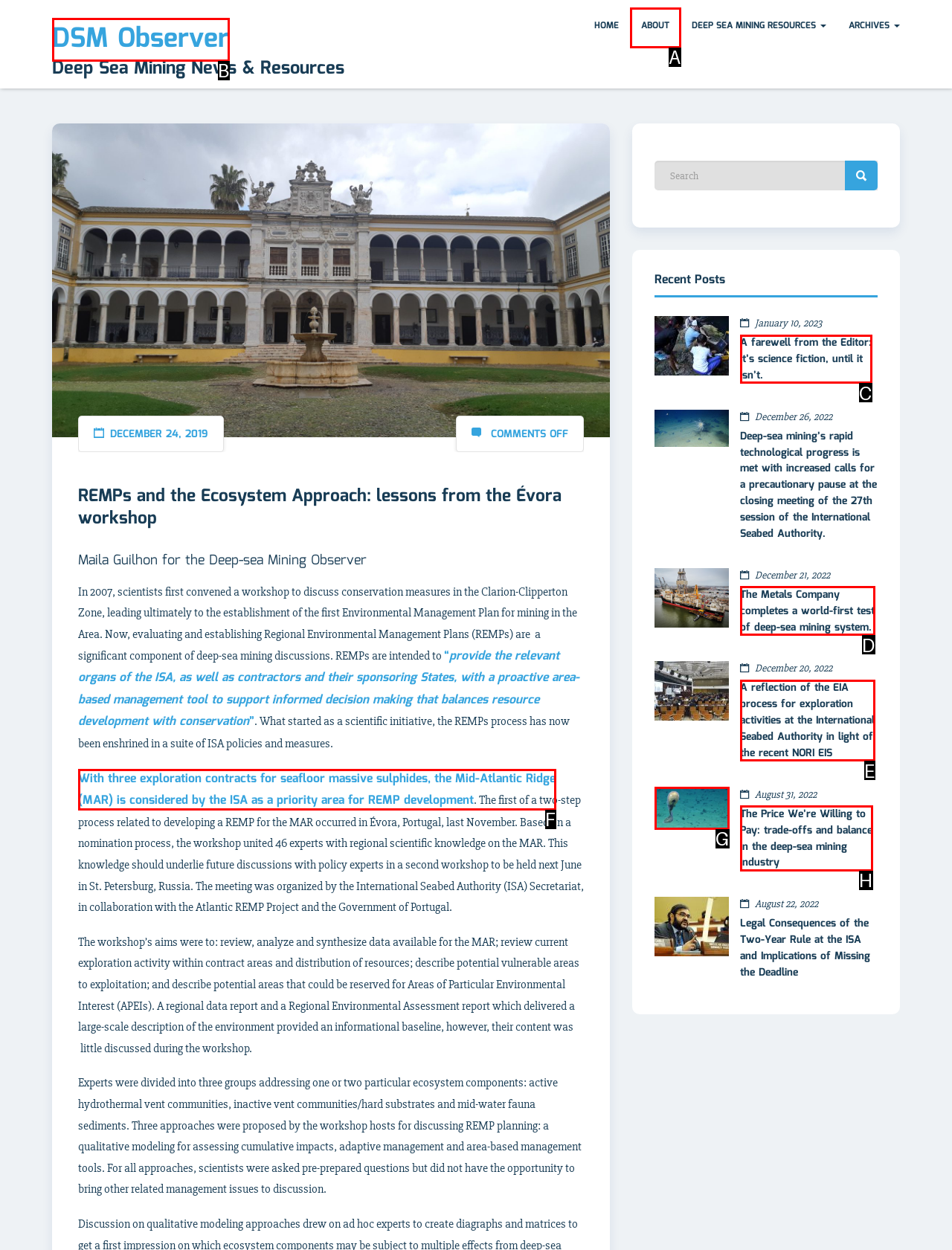Choose the option that matches the following description: alt="Mining the Ocean"
Answer with the letter of the correct option.

G